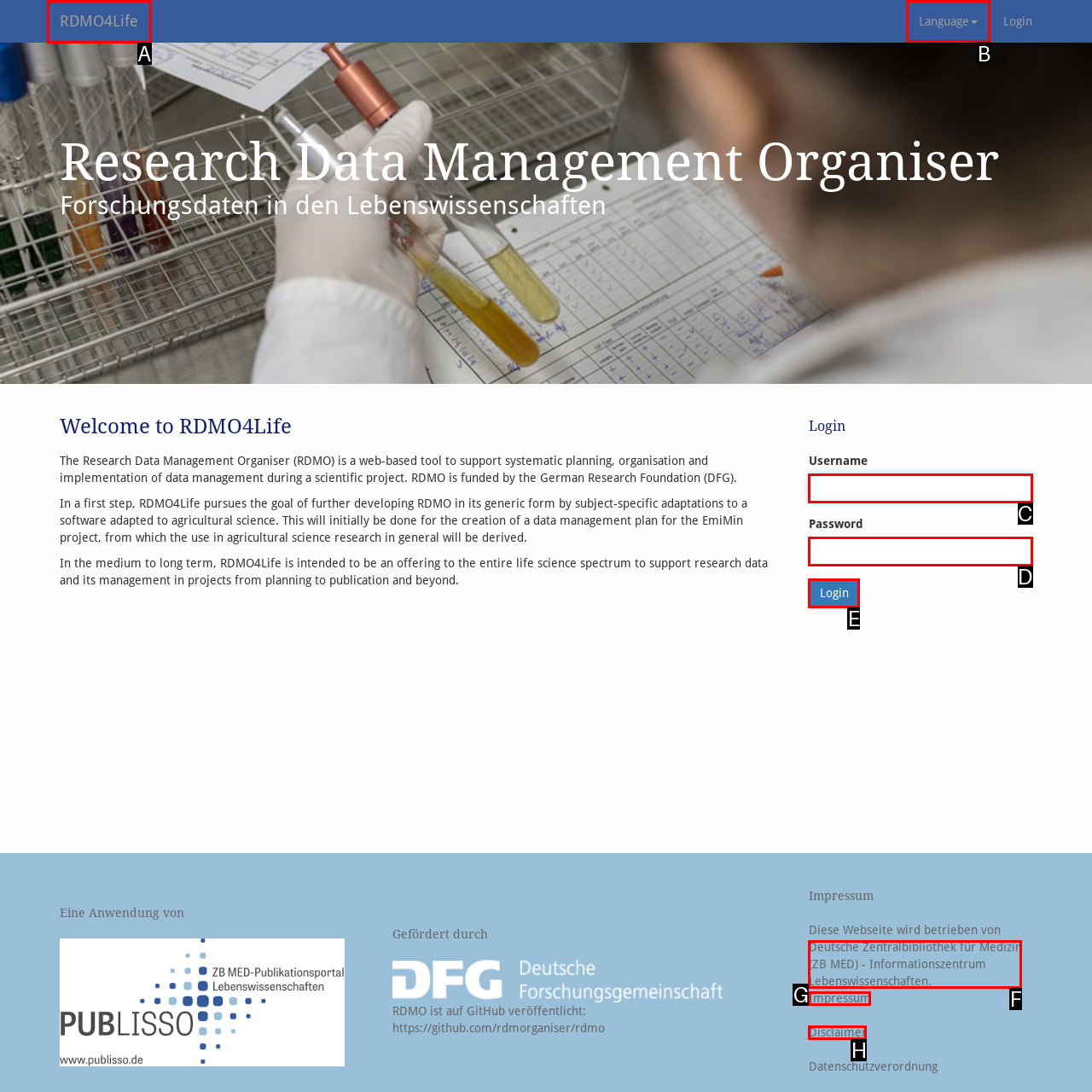Point out the specific HTML element to click to complete this task: Click the Language button Reply with the letter of the chosen option.

B